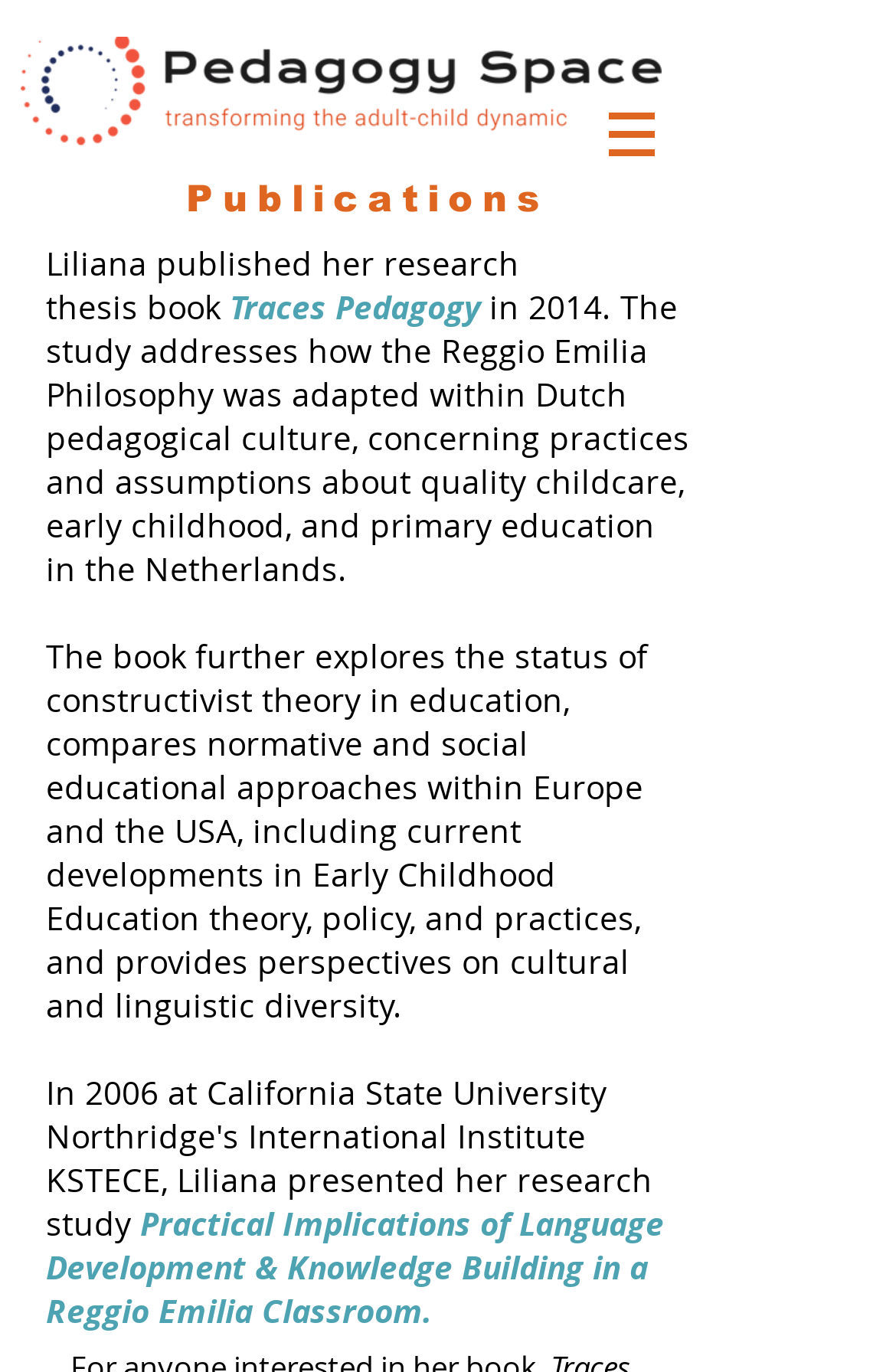Based on the image, provide a detailed response to the question:
What is the name of the book published by Liliana?

The name of the book can be found by examining the text associated with the StaticText elements, which mentions 'Traces Pedagogy' as the title of the book published by Liliana in 2014.